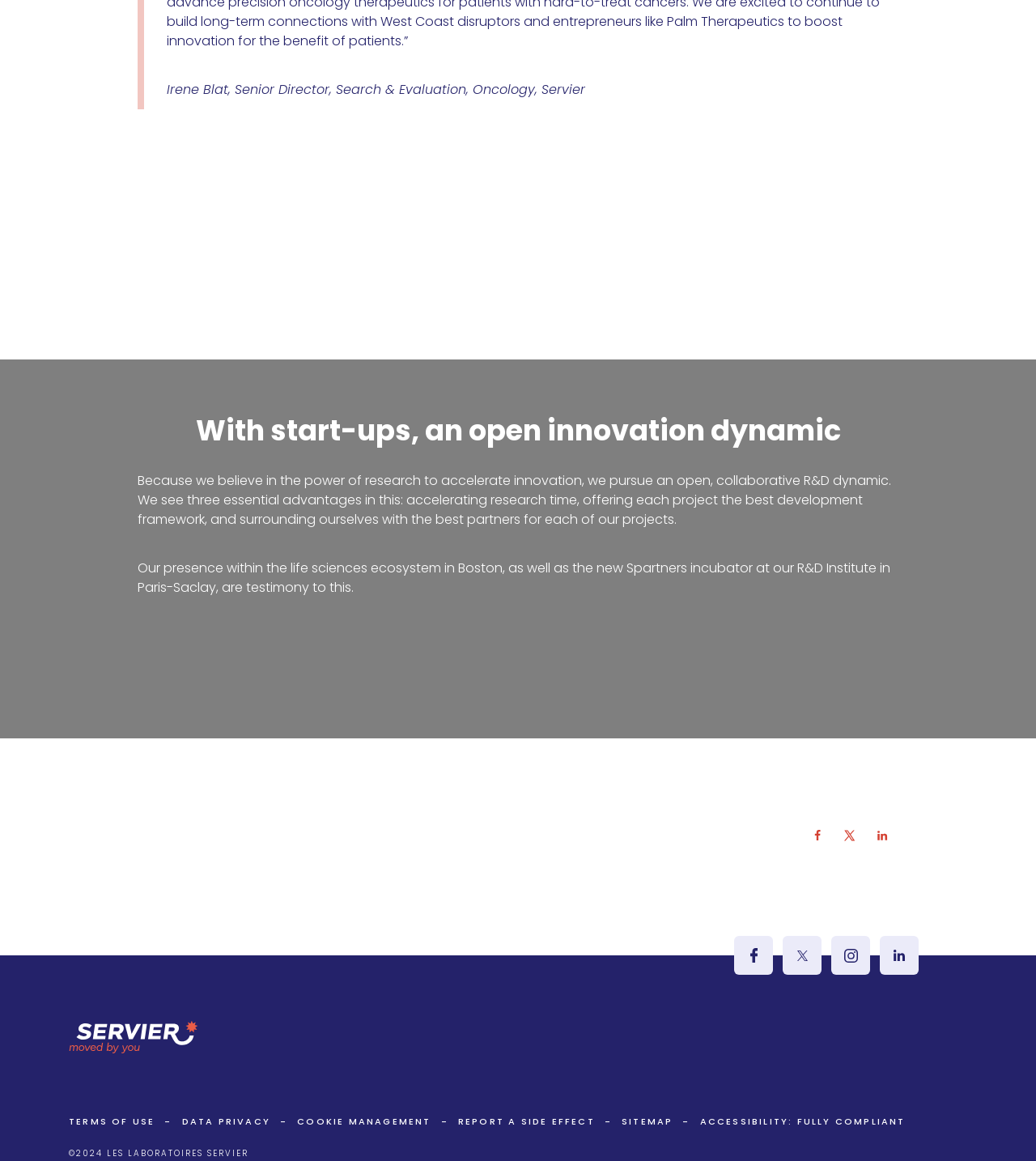Where is Servier's R&D Institute located?
Look at the image and construct a detailed response to the question.

The answer can be found in the StaticText element with the text 'Our presence within the life sciences ecosystem in Boston, as well as the new Spartners incubator at our R&D Institute in Paris-Saclay, are testimony to this.' which mentions the location of Servier's R&D Institute.